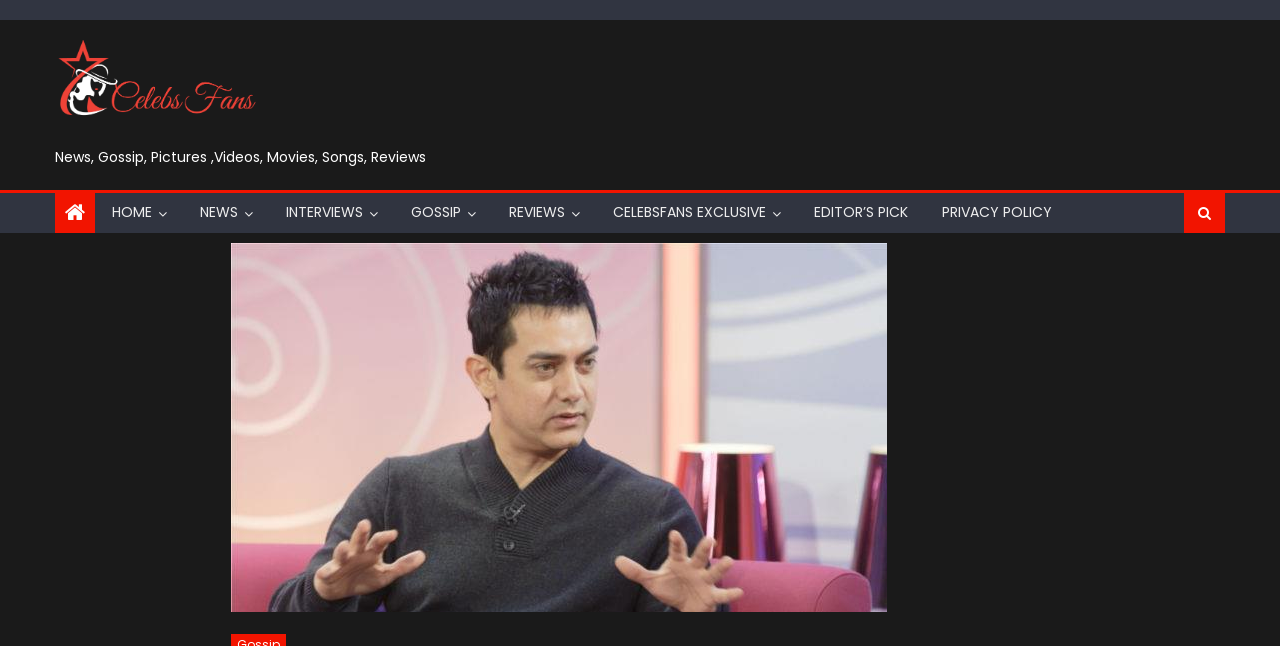How many navigation links are present at the top of the webpage?
Refer to the image and give a detailed answer to the question.

The navigation links at the top of the webpage can be counted by looking at the elements with the 'link' type. There are 8 such elements, which correspond to the links 'HOME', 'NEWS', 'INTERVIEWS', 'GOSSIP', 'REVIEWS', 'CELEBSFANS EXCLUSIVE', 'EDITOR’S PICK', and 'PRIVACY POLICY'.